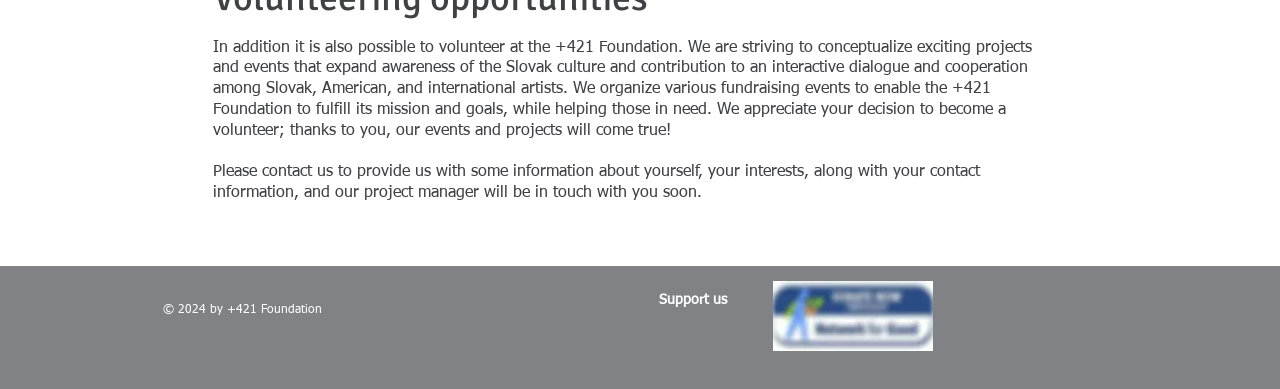What is the purpose of volunteering at +421 Foundation?
Provide a detailed and extensive answer to the question.

According to the StaticText element with bounding box coordinates [0.166, 0.102, 0.806, 0.357], volunteering at +421 Foundation involves organizing various projects and events that expand awareness of Slovak culture and contribute to an interactive dialogue and cooperation among Slovak, American, and international artists.